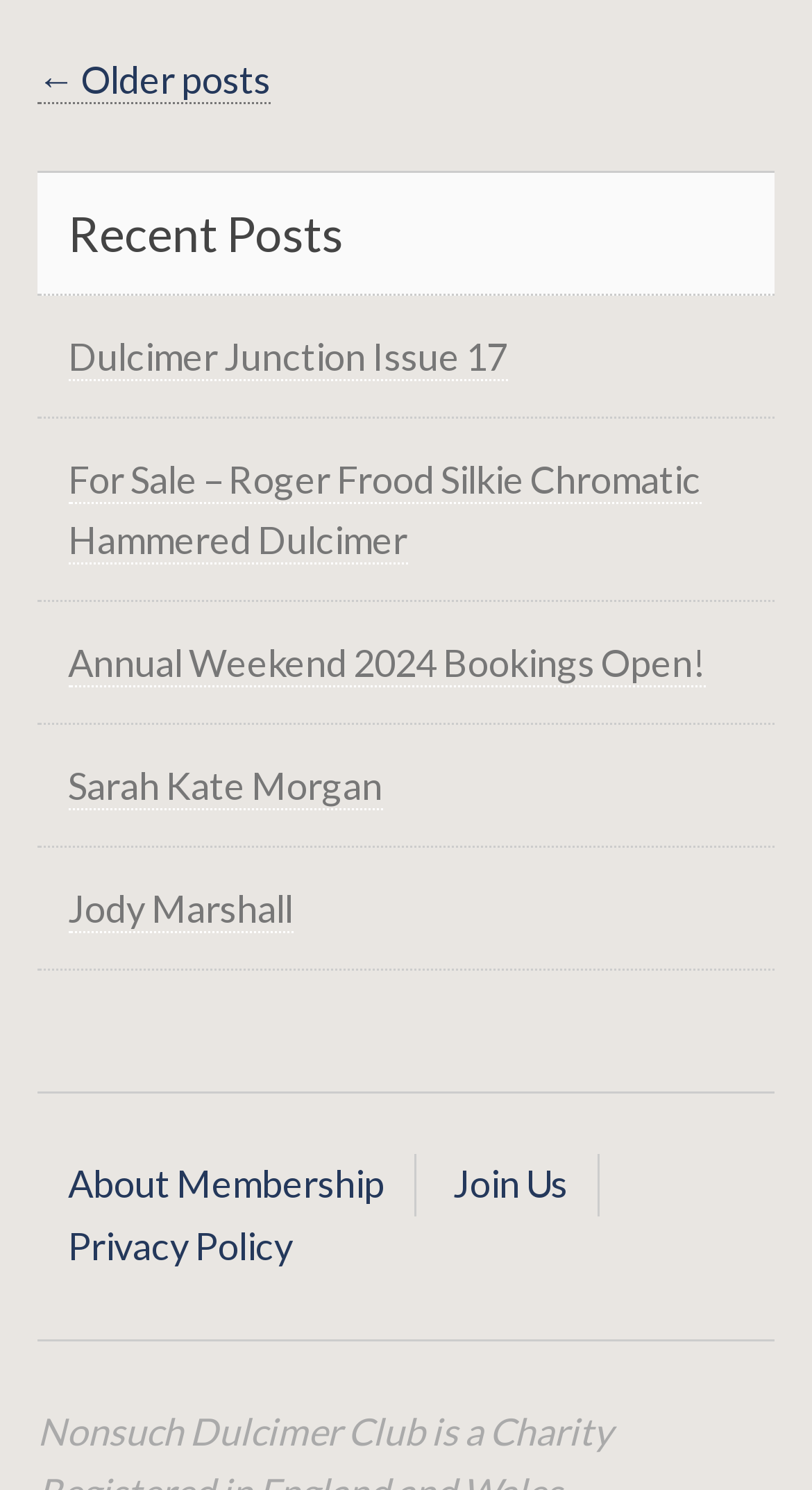What is the position of the 'Privacy Policy' link?
Use the information from the screenshot to give a comprehensive response to the question.

The 'Privacy Policy' link has a bounding box with coordinates [0.083, 0.817, 0.36, 0.859], indicating that it is located near the bottom left of the page.